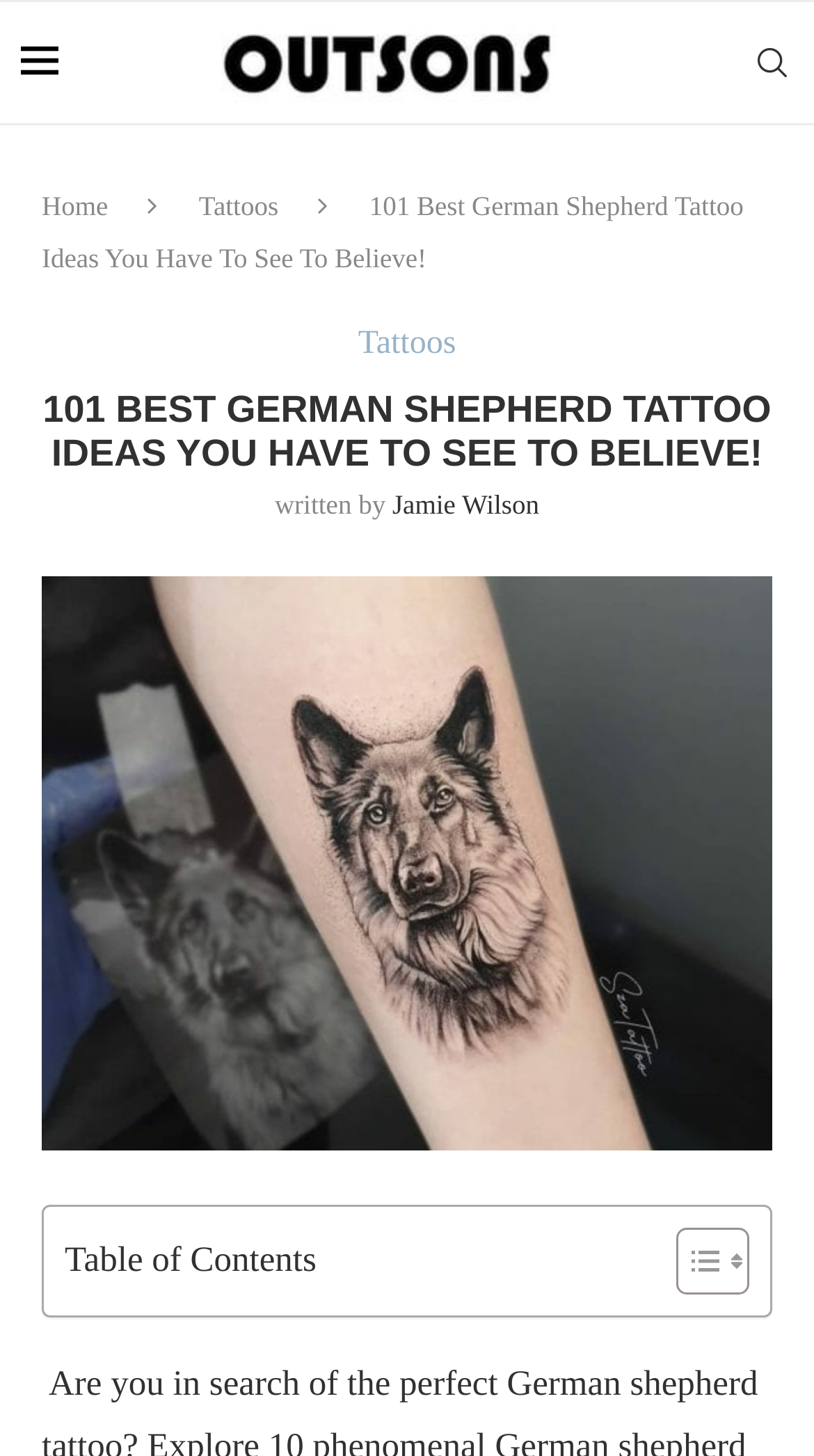What is the name of the website?
Please answer the question with as much detail and depth as you can.

I found the name of the website by looking at the link with the text 'Outsons' which is located at the top of the webpage, indicating that Outsons is the name of the website.